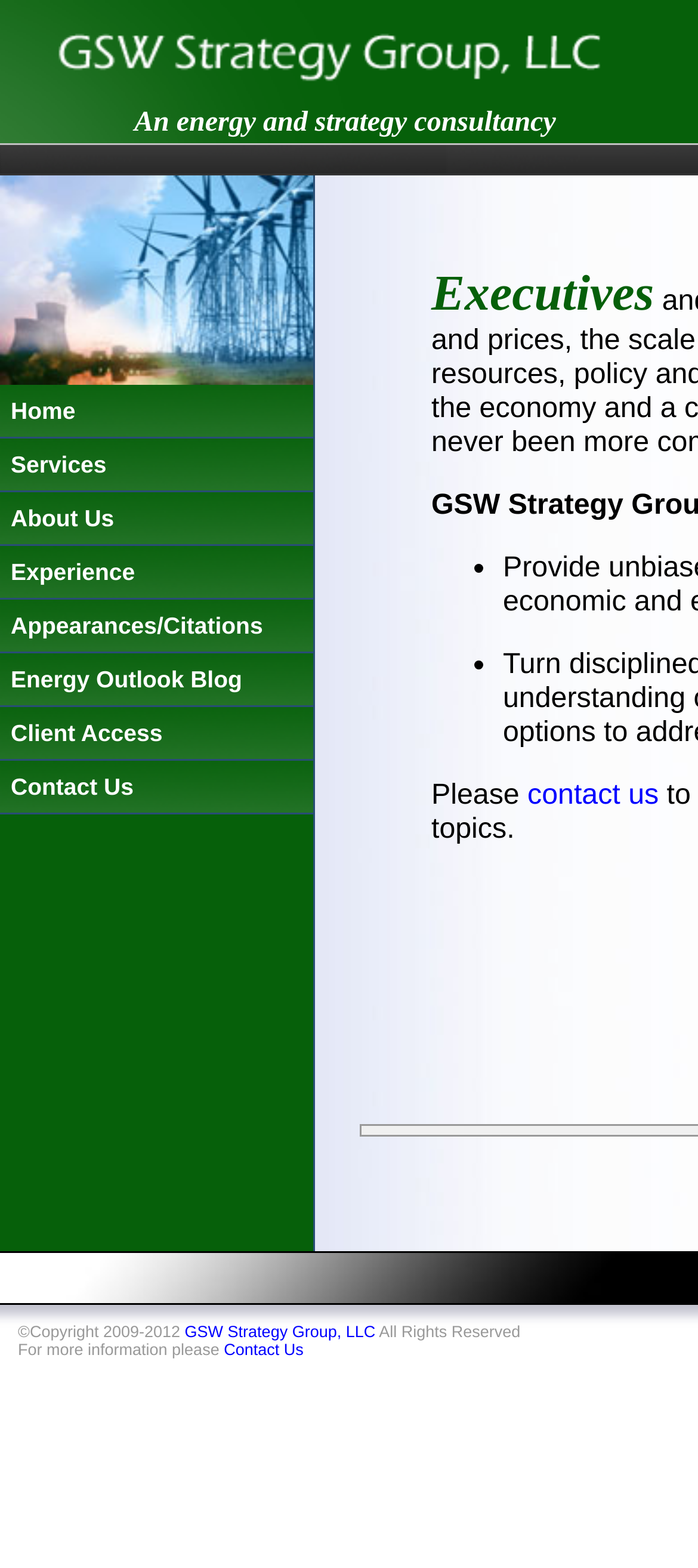Show the bounding box coordinates of the element that should be clicked to complete the task: "Click on About Us".

[0.0, 0.314, 0.449, 0.348]